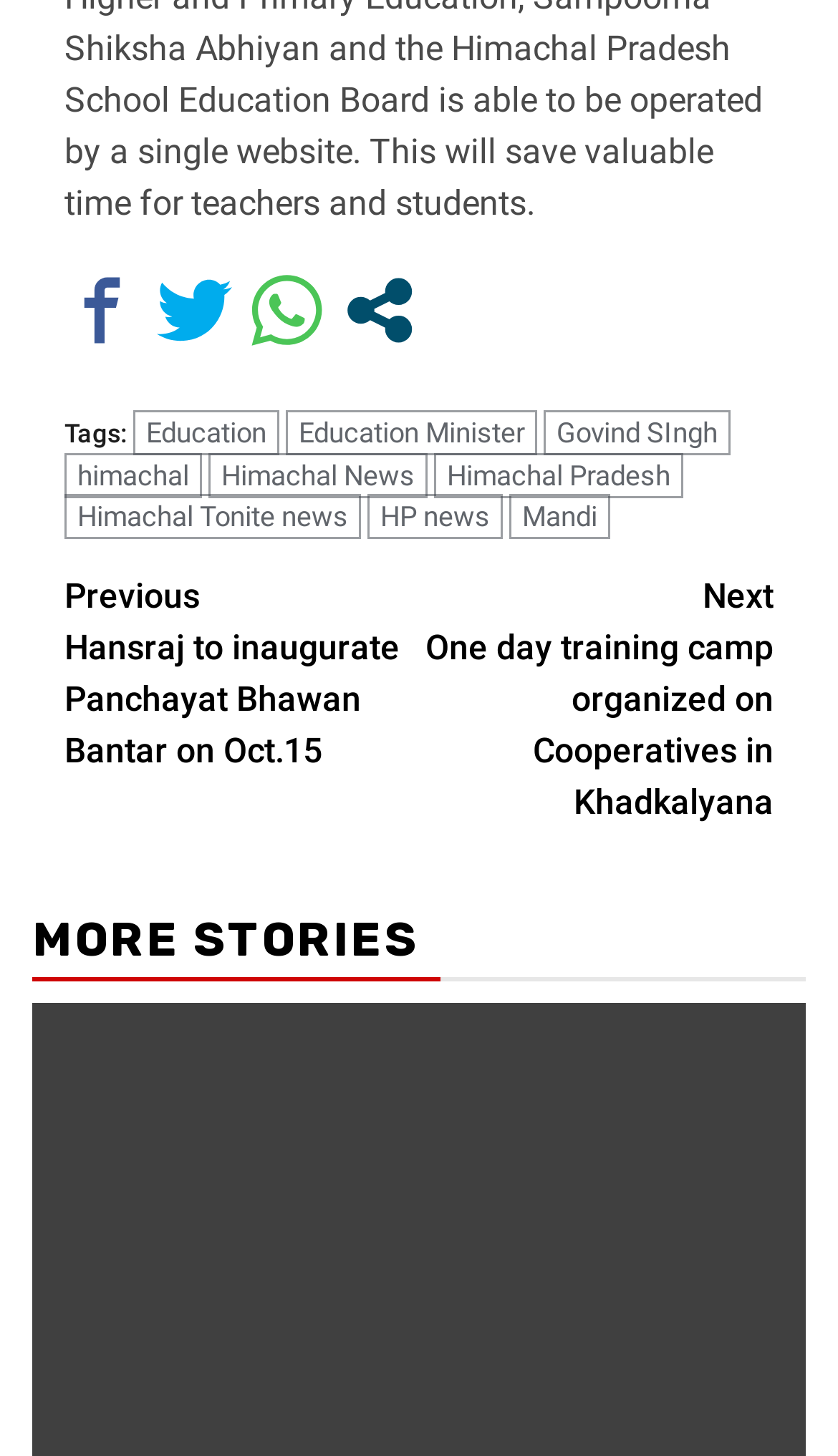Could you indicate the bounding box coordinates of the region to click in order to complete this instruction: "Share on Facebook".

[0.077, 0.188, 0.167, 0.239]